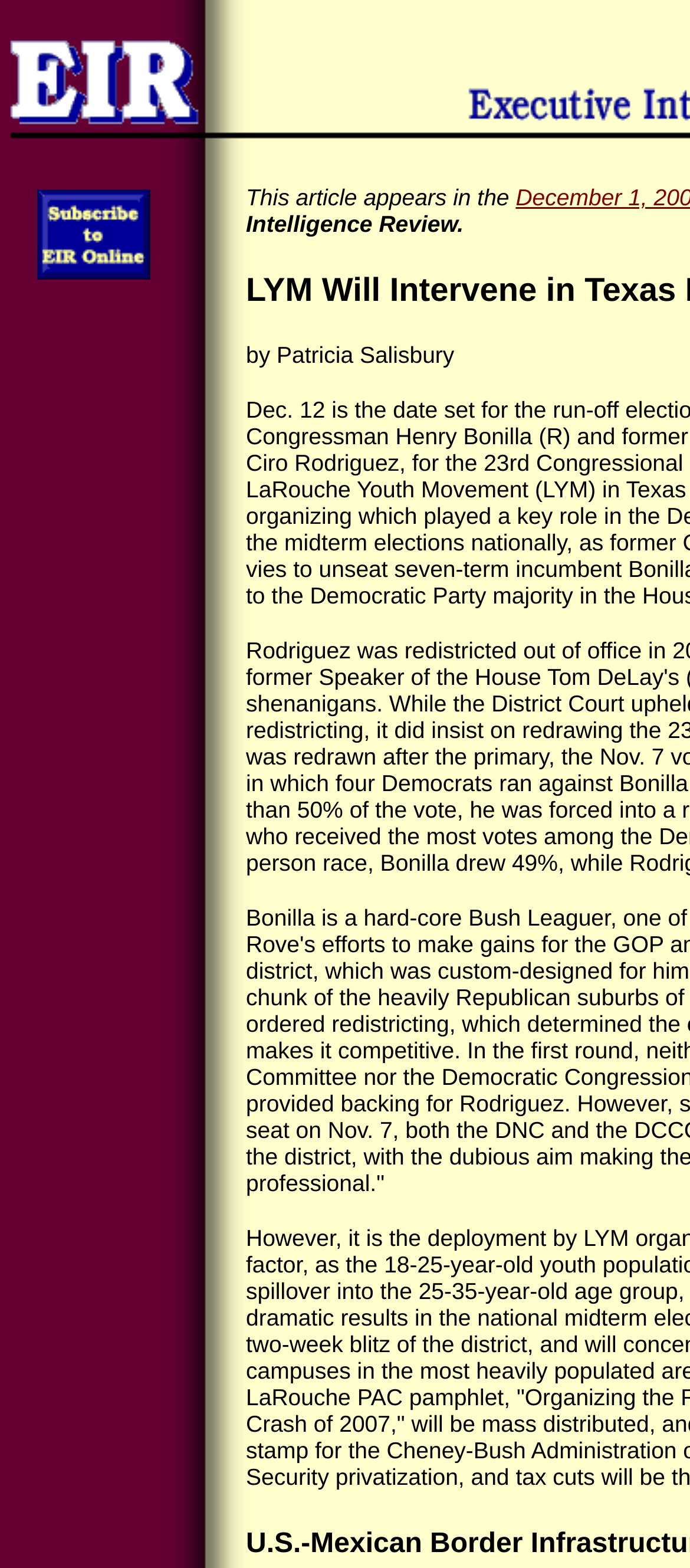Find the UI element described as: "alt="Subscribe to EIW"" and predict its bounding box coordinates. Ensure the coordinates are four float numbers between 0 and 1, [left, top, right, bottom].

[0.054, 0.121, 0.218, 0.14]